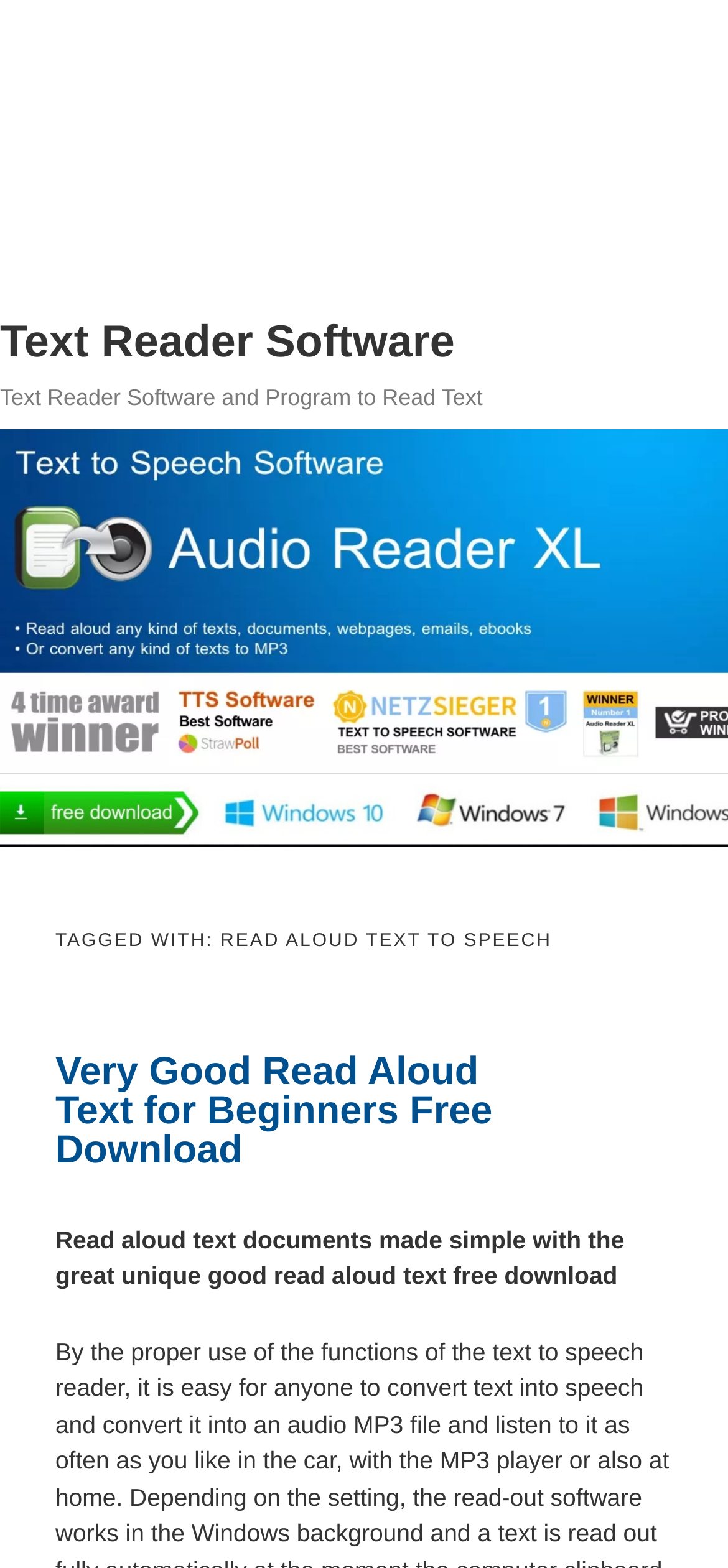Provide a thorough and detailed response to the question by examining the image: 
What is the main purpose of the software?

Based on the webpage's content, especially the heading 'Text Reader Software' and the description 'Read aloud text documents made simple with the great unique good read aloud text free download', it can be inferred that the main purpose of the software is to read aloud text.